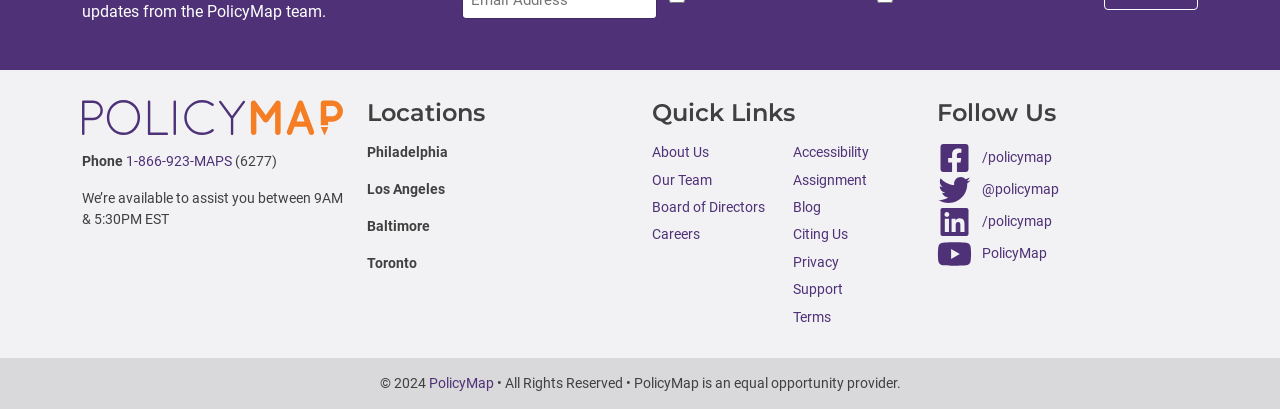How many social media links are available on the webpage?
Please answer the question with a detailed and comprehensive explanation.

The social media links can be found in the 'Follow Us' section of the webpage, which lists four links to different social media platforms, each represented by an image and a link.